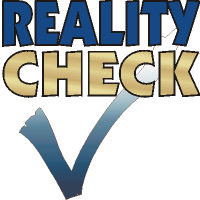Respond to the question below with a single word or phrase:
What is the focus of the website 'Reality Check'?

Behavioral insights and self-reflection